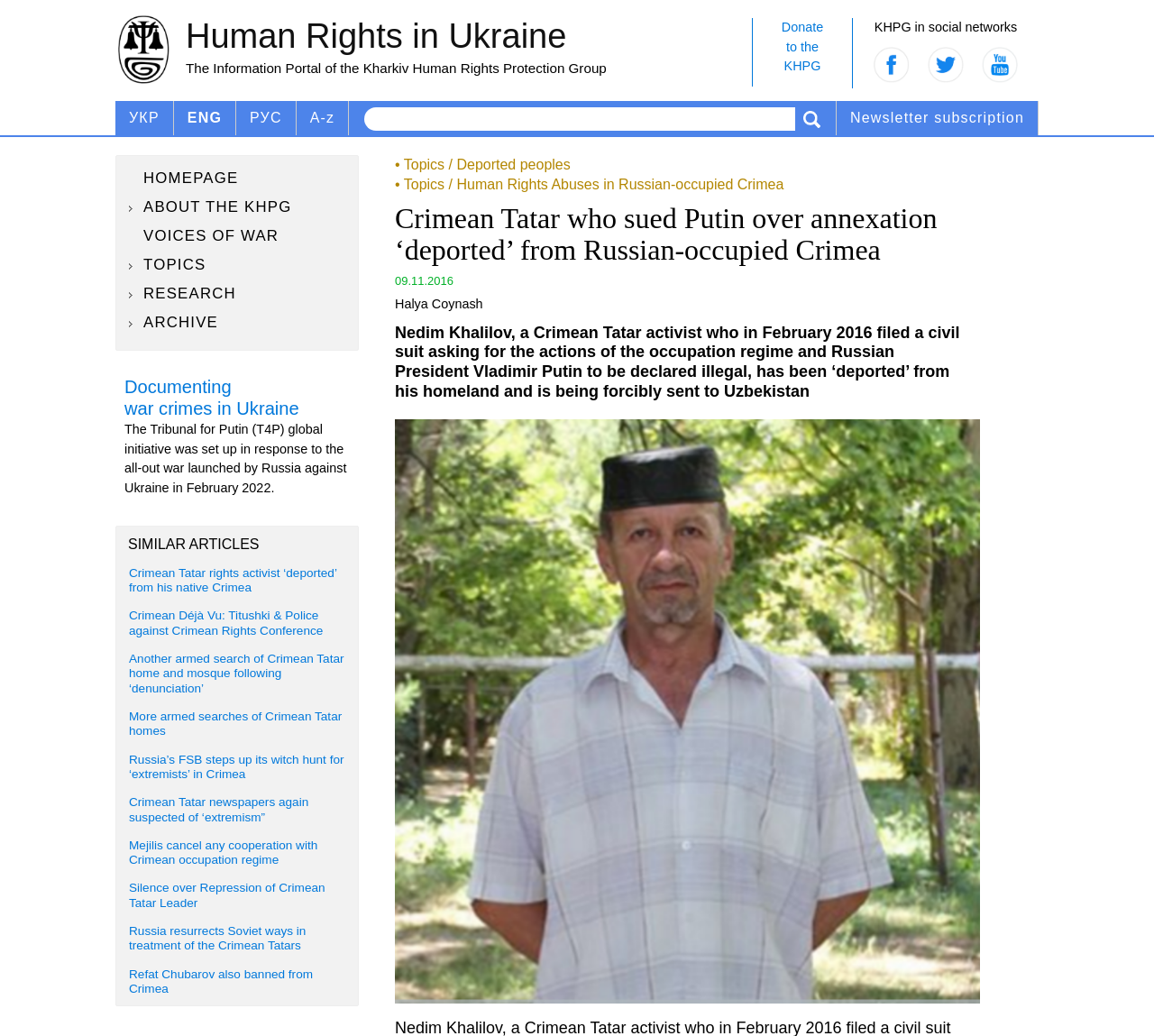Your task is to extract the text of the main heading from the webpage.

Crimean Tatar who sued Putin over annexation ‘deported’ from Russian-occupied Crimea